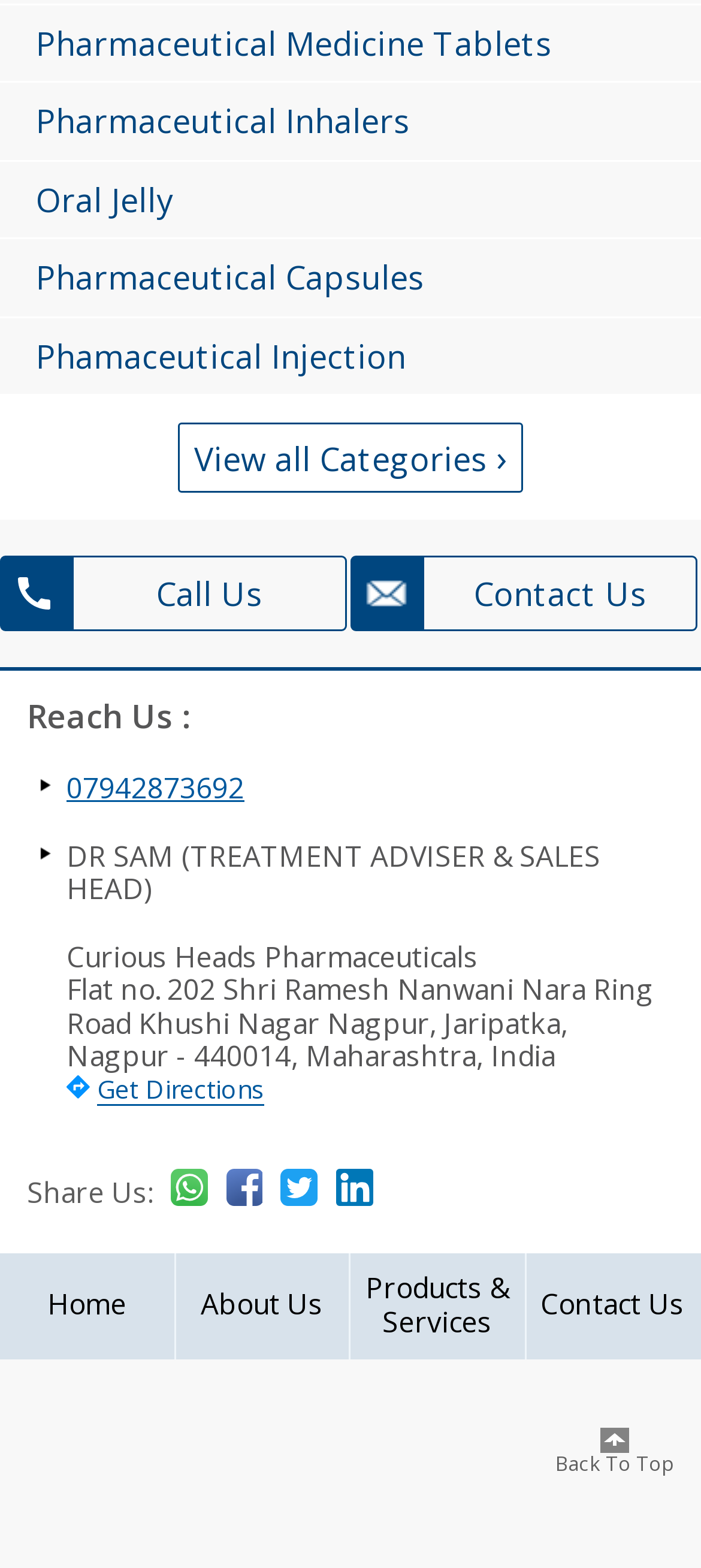Identify the bounding box coordinates of the region that should be clicked to execute the following instruction: "Call Us".

[0.0, 0.355, 0.495, 0.403]